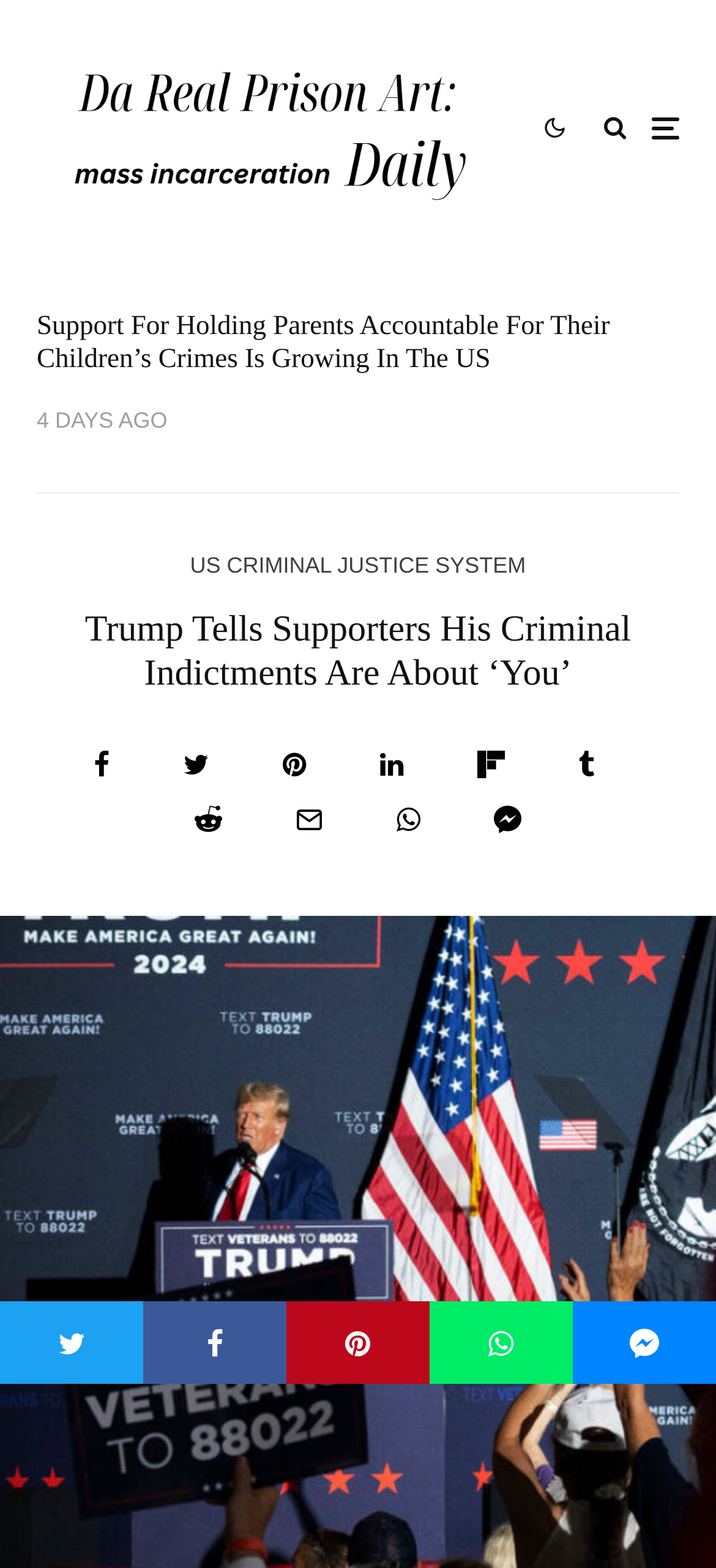How many social media sharing options are available?
Can you offer a detailed and complete answer to this question?

I counted the number of social media sharing links, including 'Tweet', 'Share', 'Pin', and multiple instances of 'Share', which totals 5 options.